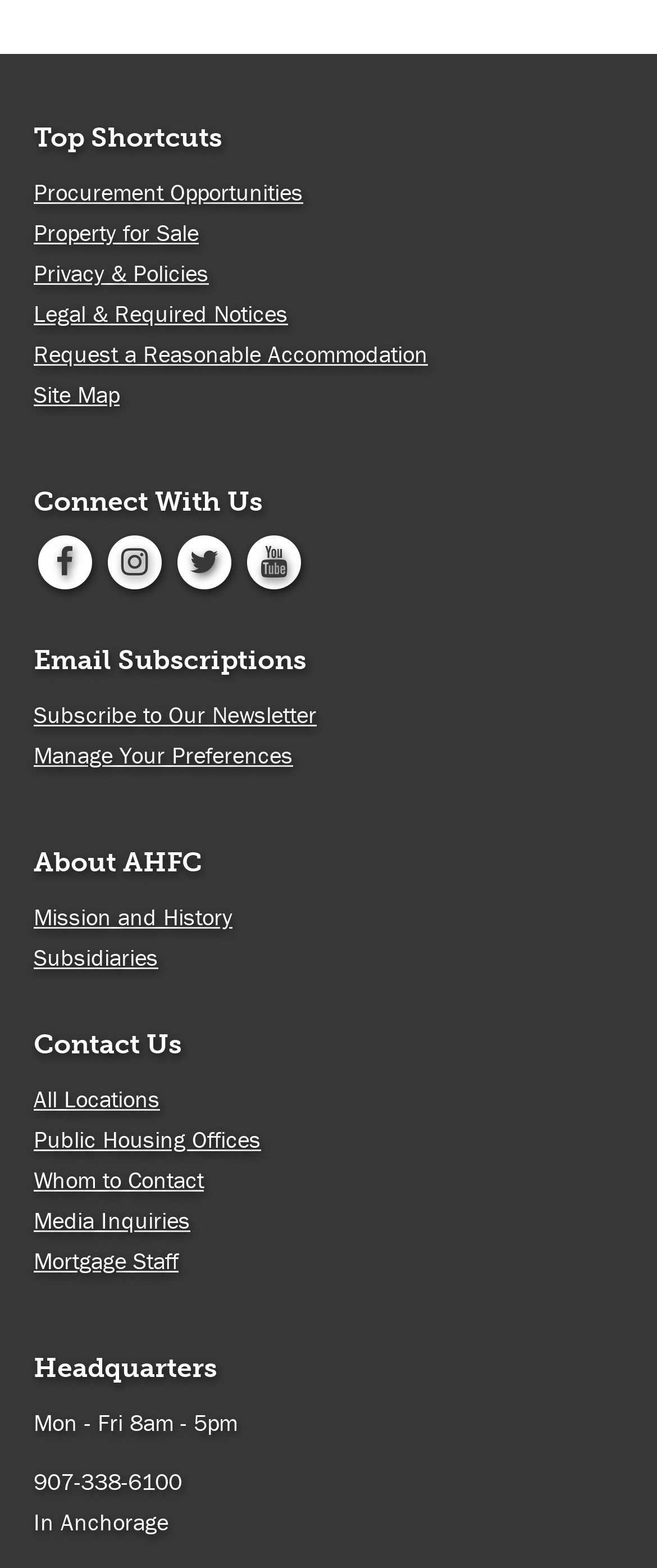What is the purpose of the 'Request a Reasonable Accommodation' link?
Please provide a comprehensive answer based on the contents of the image.

By examining the link under the 'Top Shortcuts' heading, I inferred that the purpose of the 'Request a Reasonable Accommodation' link is to allow users to request a reasonable accommodation.